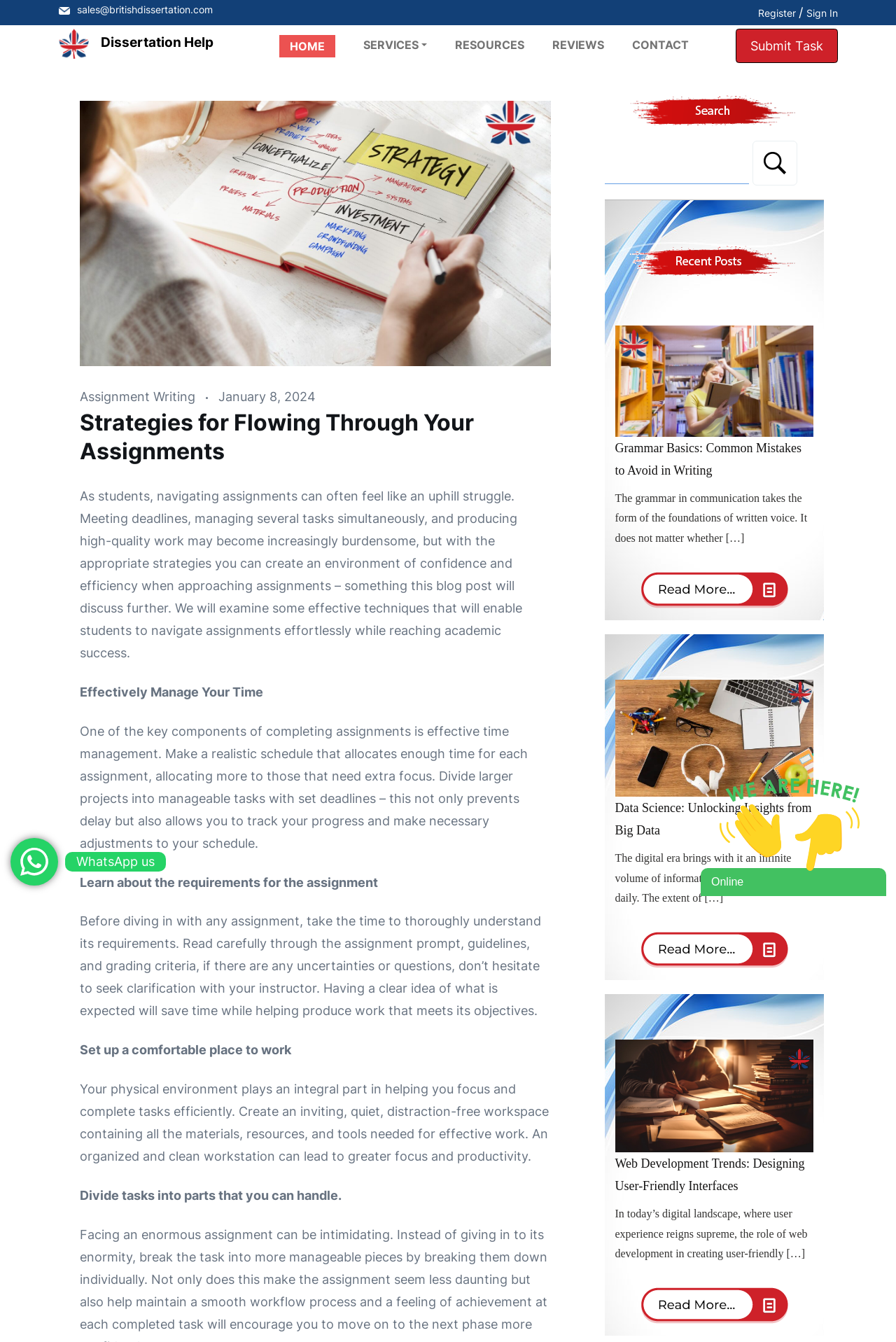Can you find and generate the webpage's heading?

Strategies for Flowing Through Your Assignments